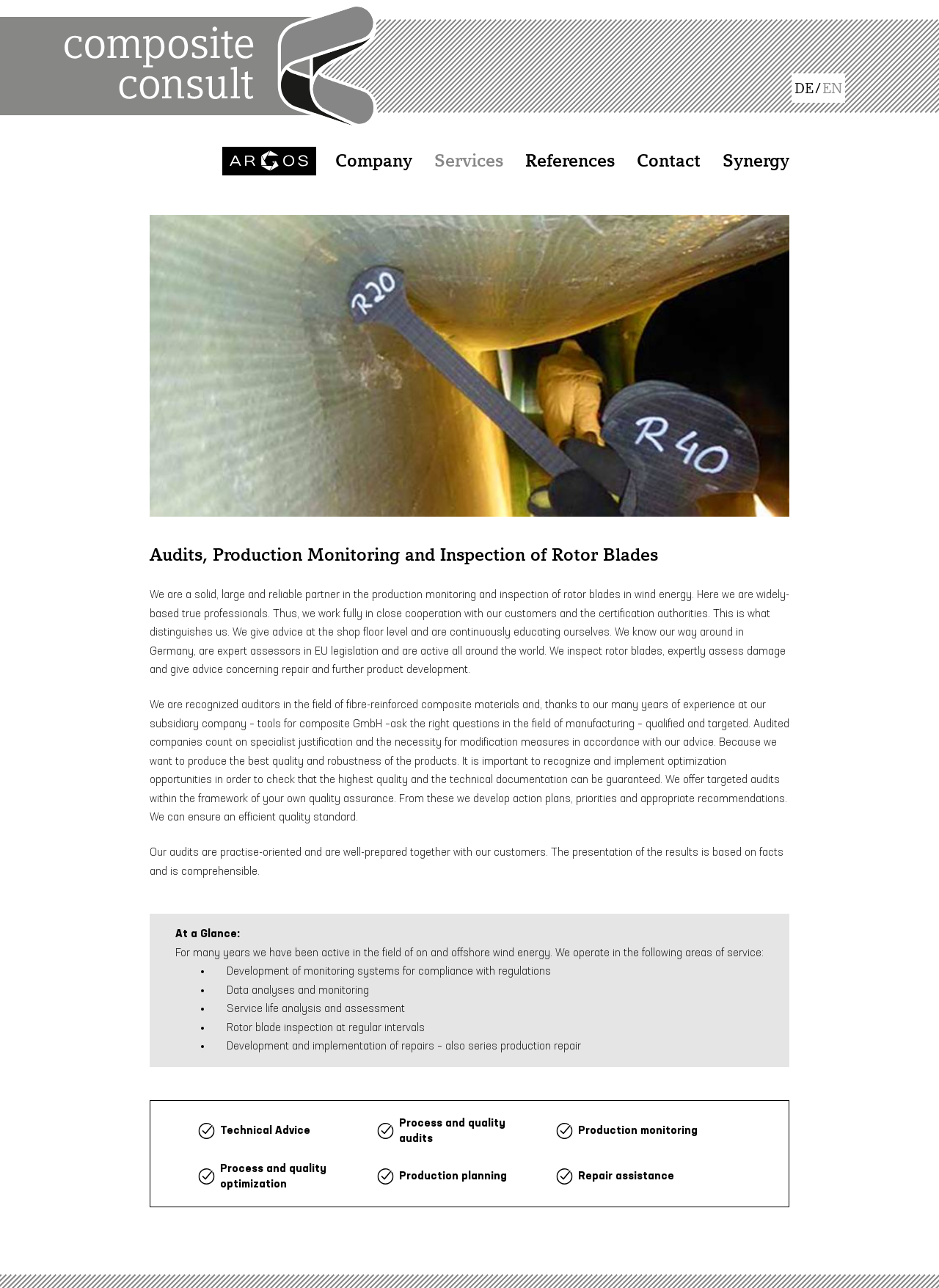Locate the bounding box coordinates of the element I should click to achieve the following instruction: "Switch to English".

[0.876, 0.062, 0.897, 0.075]